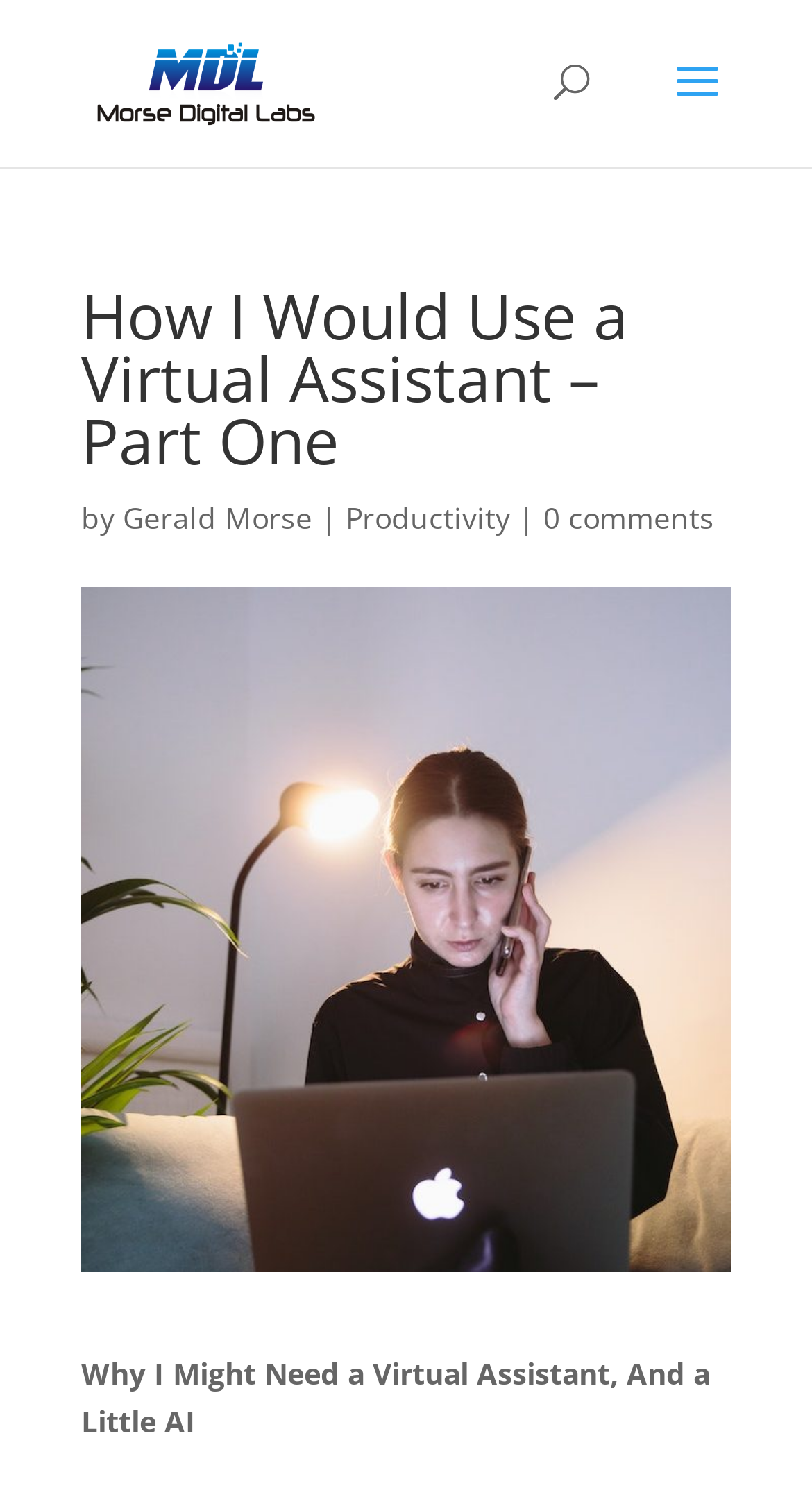Respond to the following question with a brief word or phrase:
What is the subject of the image on the webpage?

Assistant working at computer